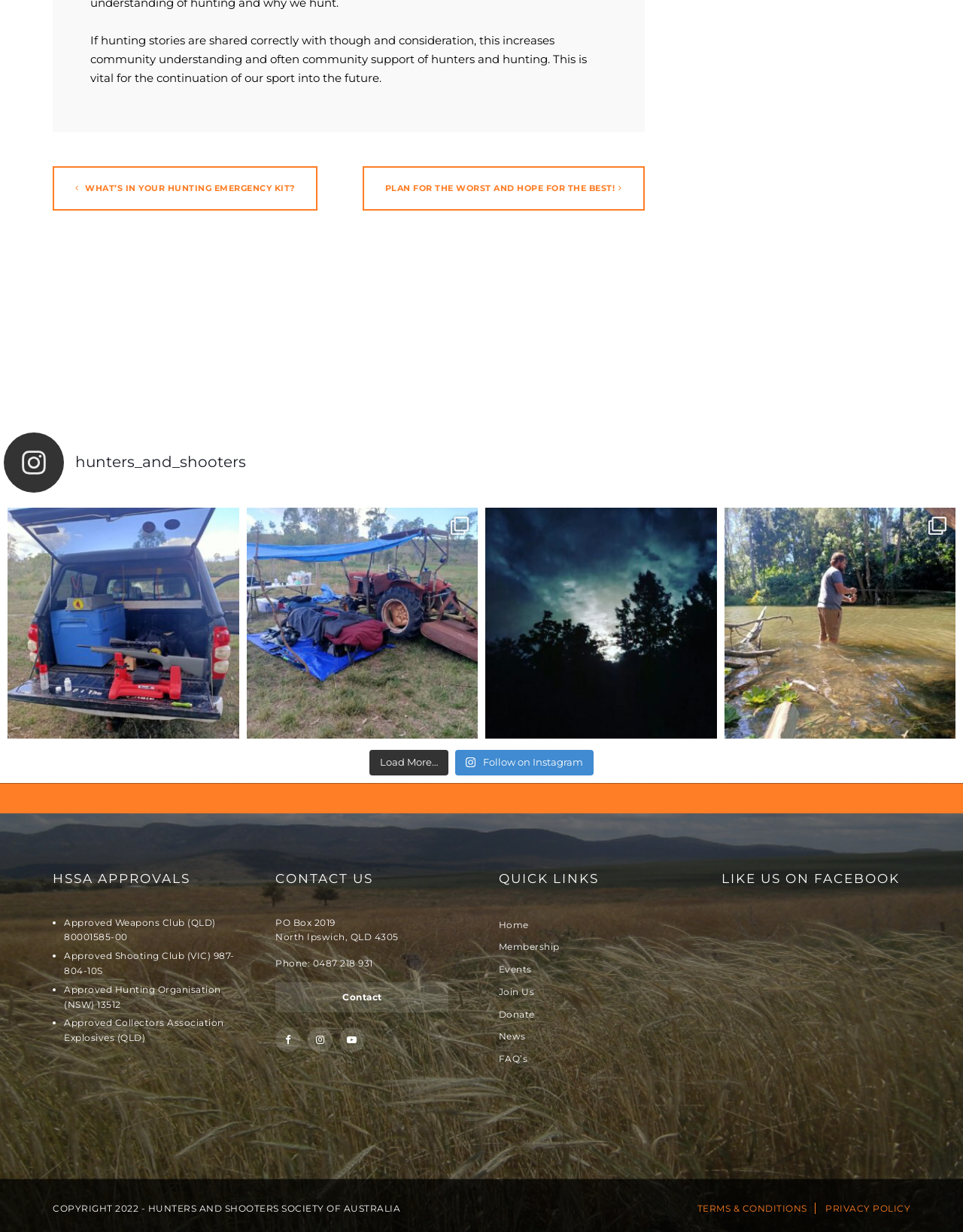Provide your answer to the question using just one word or phrase: What is the main topic of this webpage?

Hunting and shooting